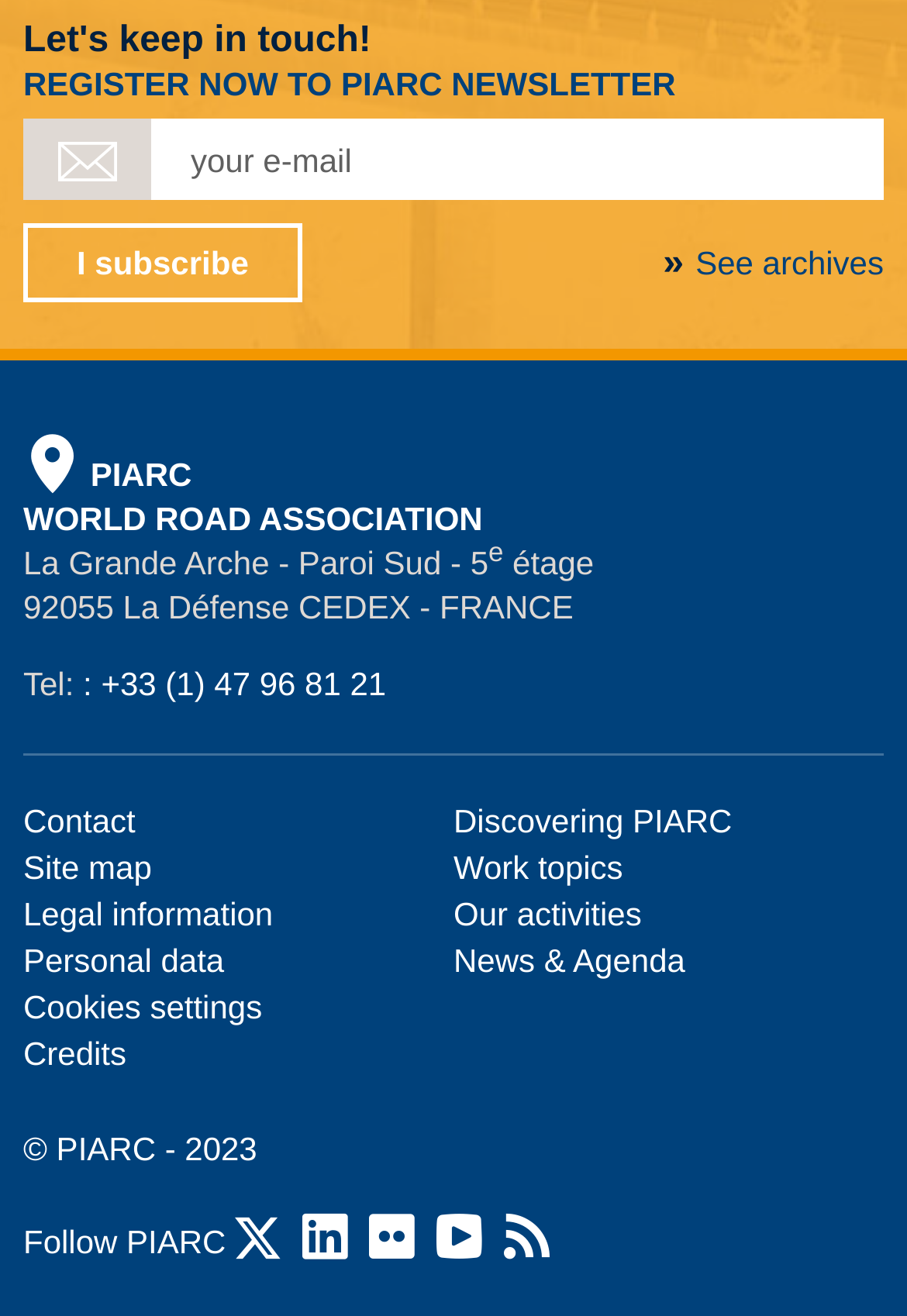How many social media links are there?
Answer the question with a detailed explanation, including all necessary information.

The social media links can be found at the bottom of the webpage, and there are 5 links in total, including Twitter, LinkedIn, Flickr, Youtube, and RSS. They are located inside a group element with a bounding box of [0.026, 0.93, 0.607, 0.958].